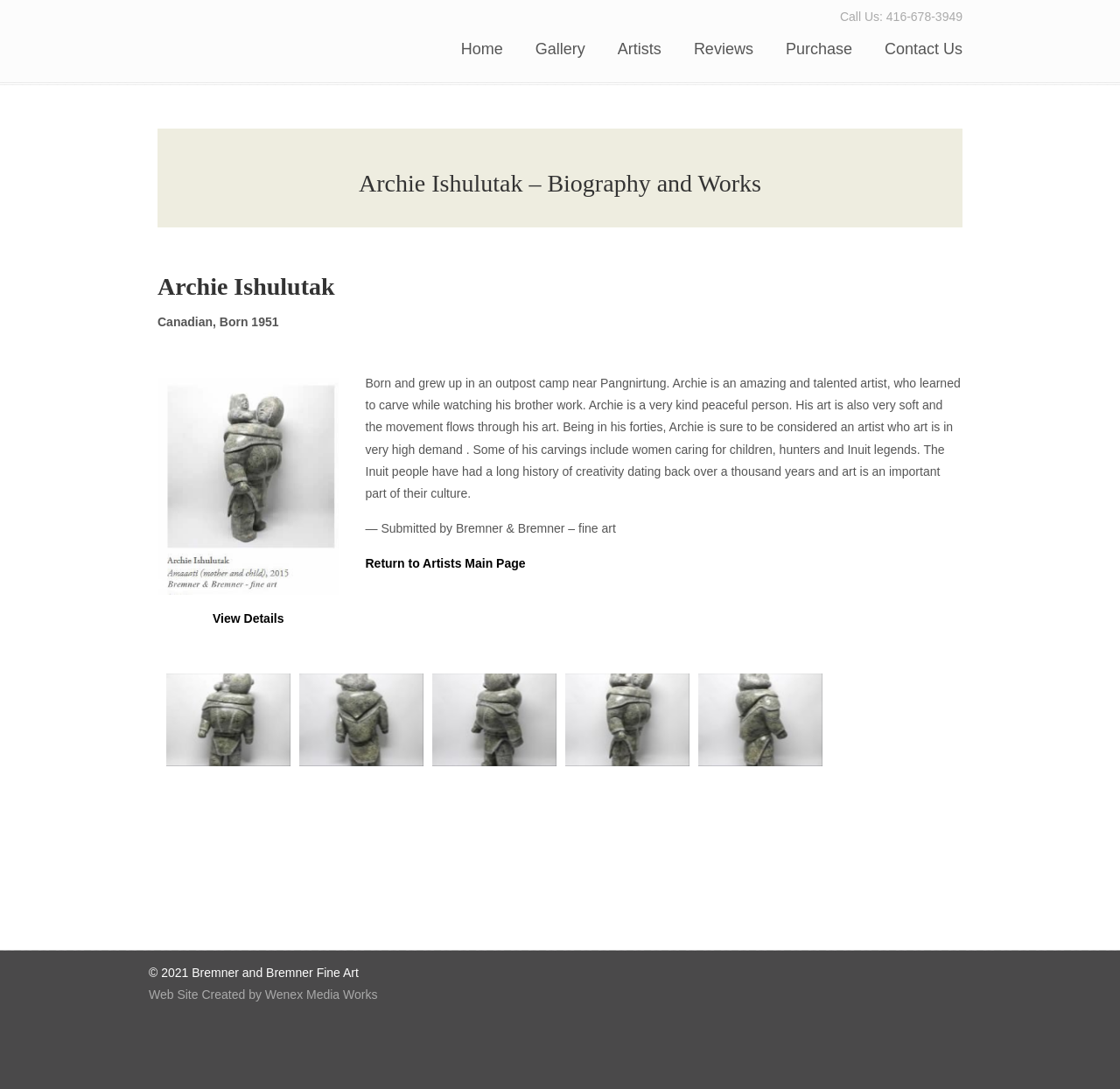Who submitted the biography of Archie Ishulutak?
Using the image, answer in one word or phrase.

Bremner & Bremner – fine art